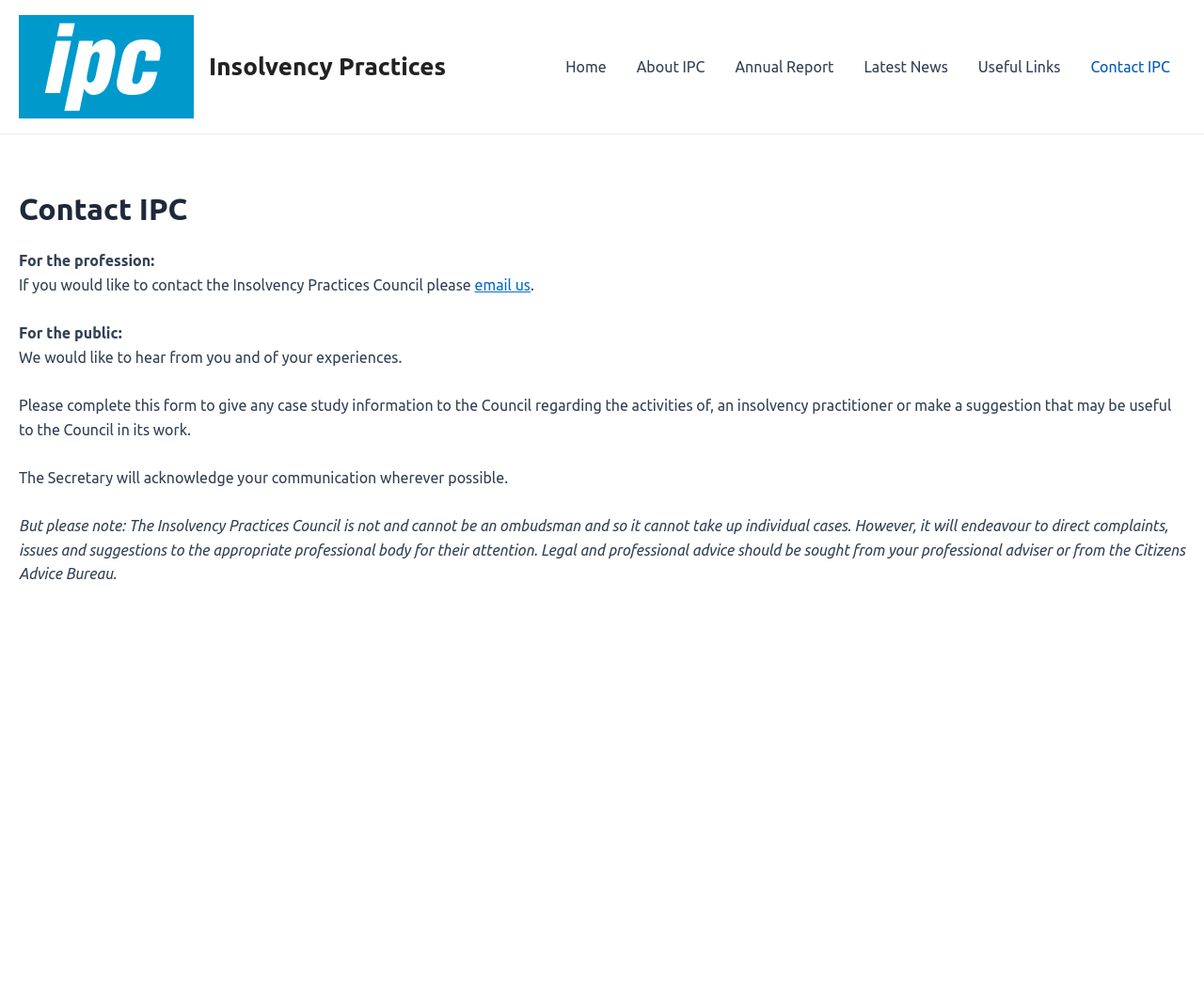Please locate the clickable area by providing the bounding box coordinates to follow this instruction: "click Contact IPC".

[0.893, 0.029, 0.984, 0.105]